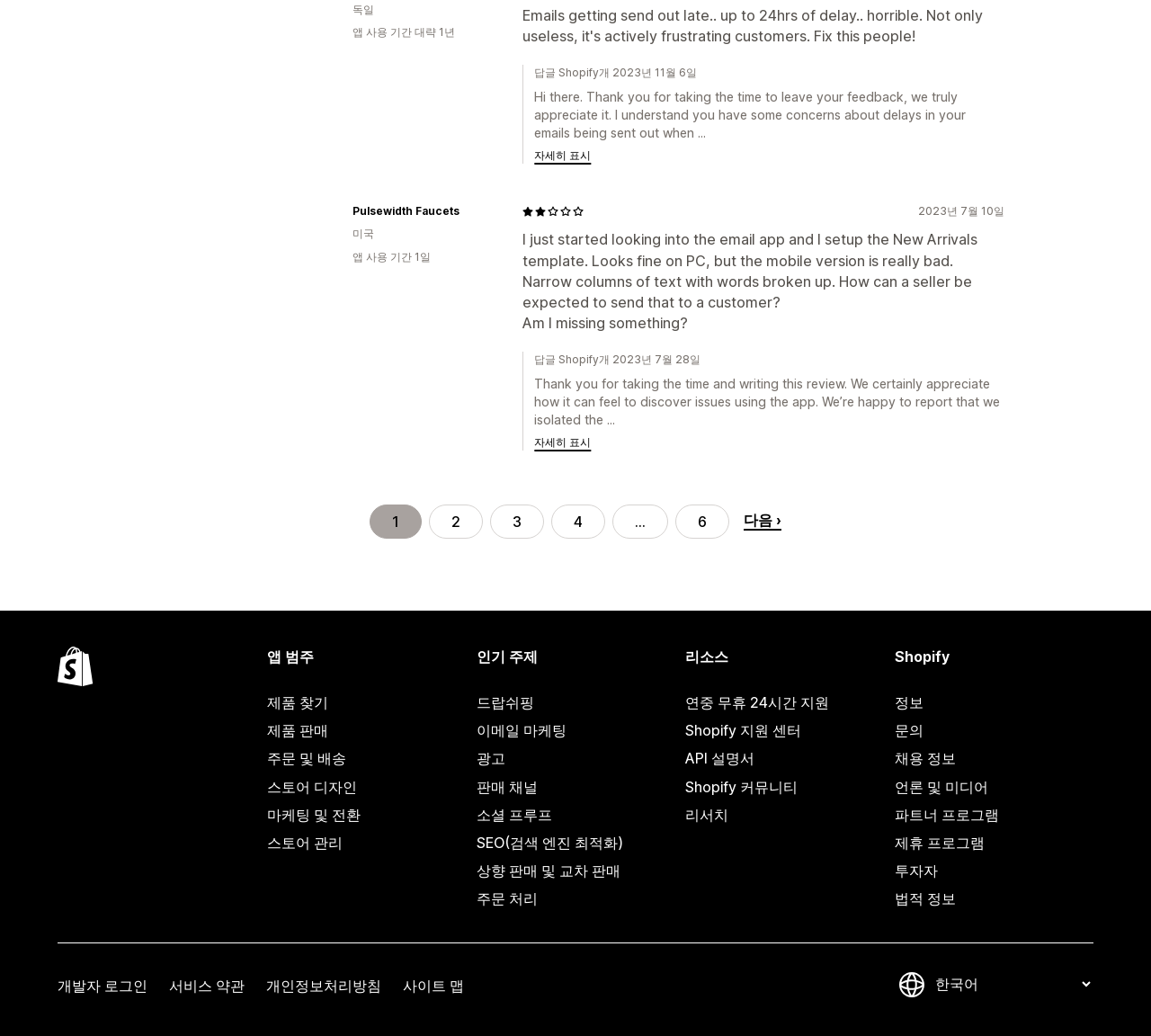Respond to the following question with a brief word or phrase:
How many links are there in the '인기 주제' section?

8